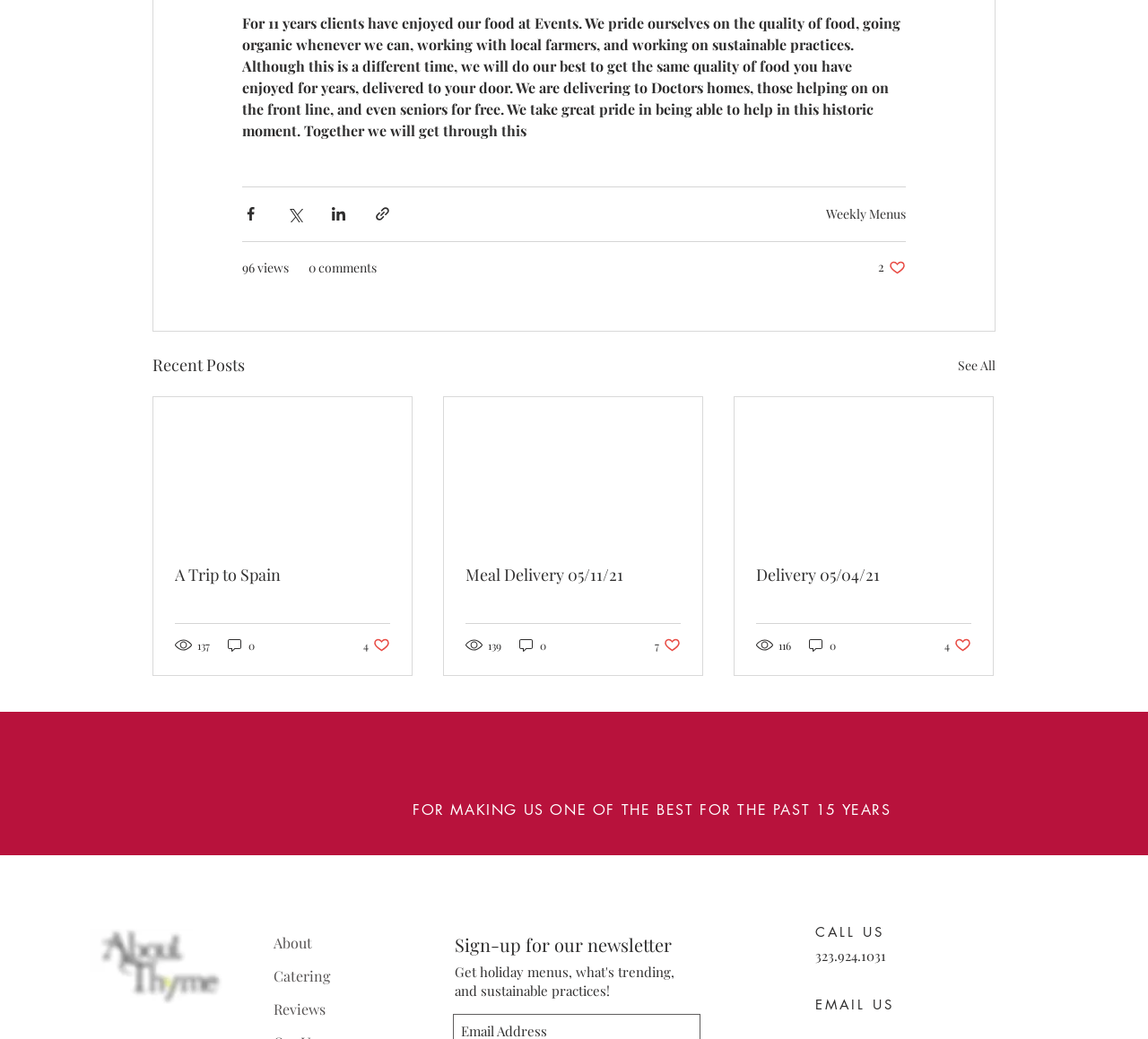Kindly determine the bounding box coordinates of the area that needs to be clicked to fulfill this instruction: "Click on the 'TELFORD ENTERTAINMENT' link".

None